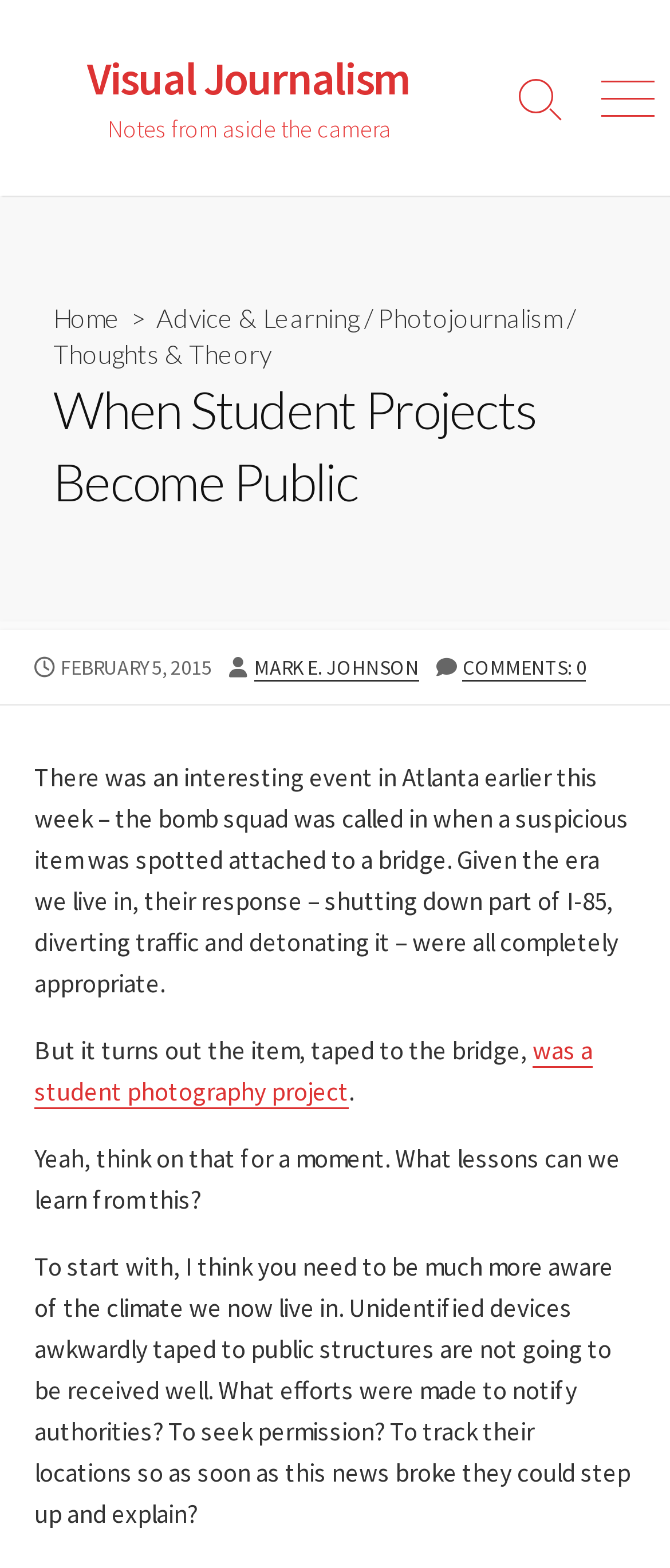How many comments does the article have?
Answer briefly with a single word or phrase based on the image.

0